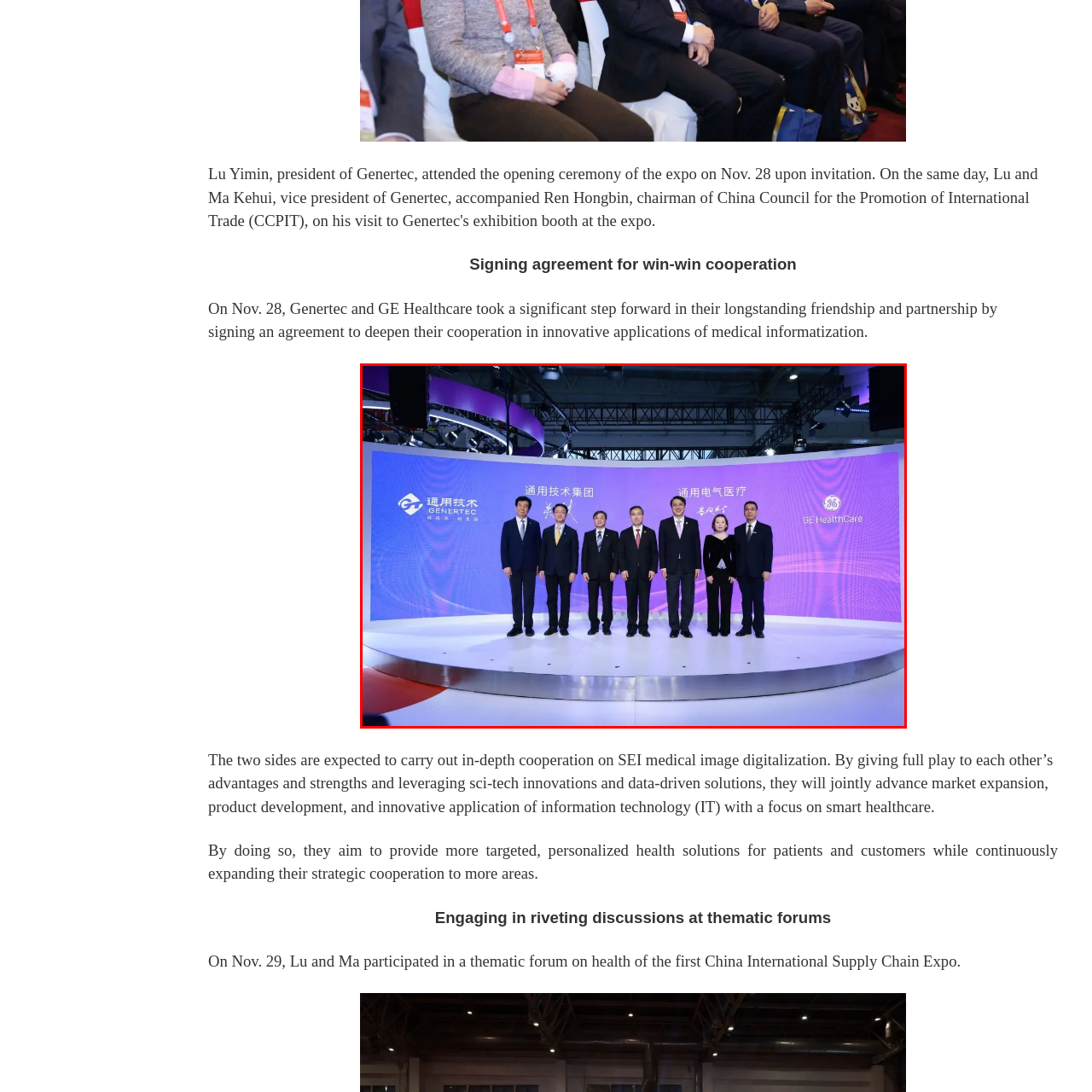Concentrate on the image area surrounded by the red border and answer the following question comprehensively: What is displayed in the background?

In the background, a sleek, modern display features logos and names of Genetec and GE HealthCare, highlighting their commitment to advancing digitalization in medical imaging.